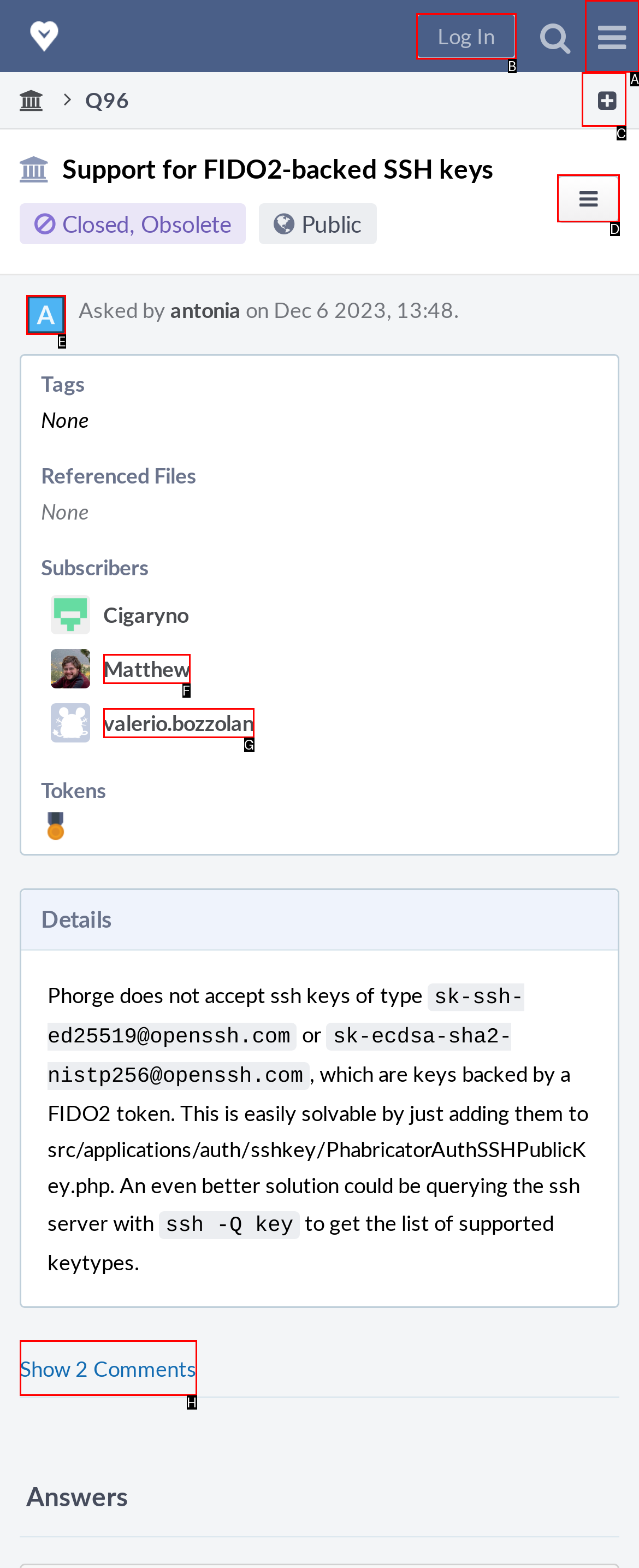Specify which HTML element I should click to complete this instruction: Show the comments Answer with the letter of the relevant option.

H